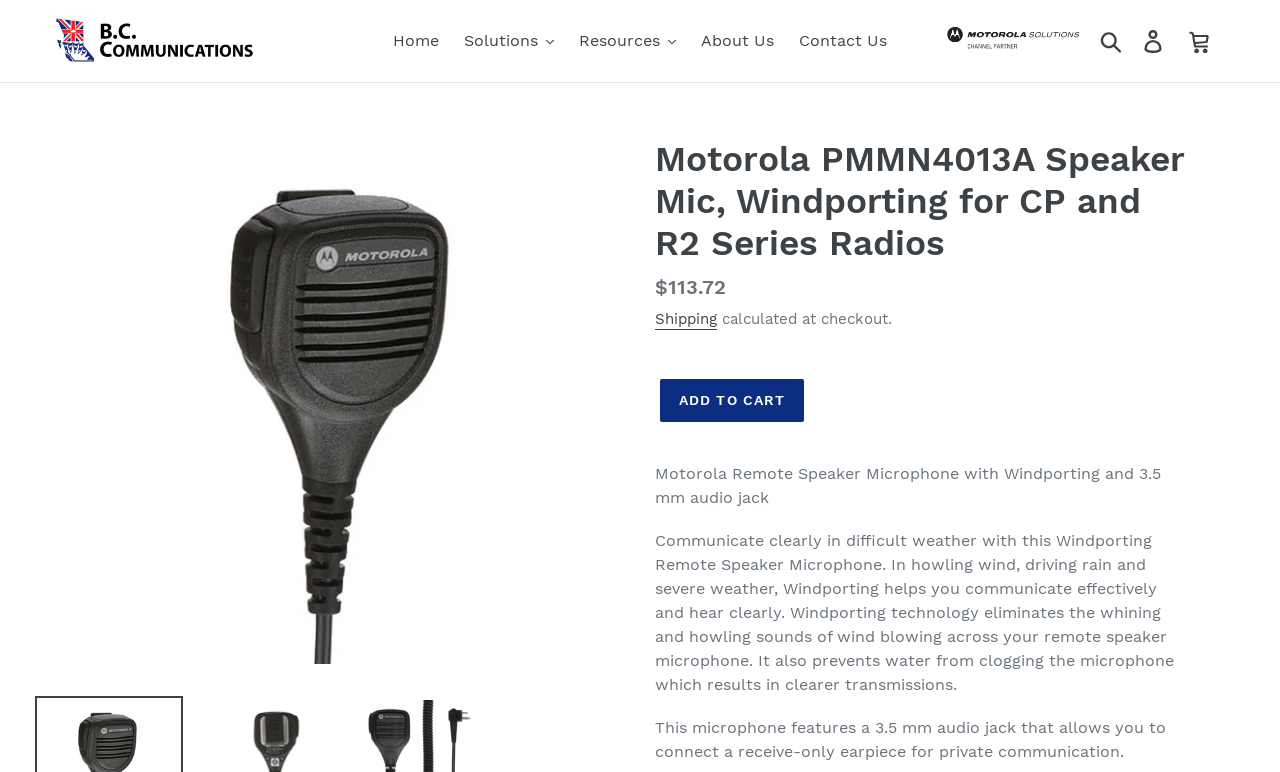Using the description: "Search", determine the UI element's bounding box coordinates. Ensure the coordinates are in the format of four float numbers between 0 and 1, i.e., [left, top, right, bottom].

[0.855, 0.036, 0.884, 0.07]